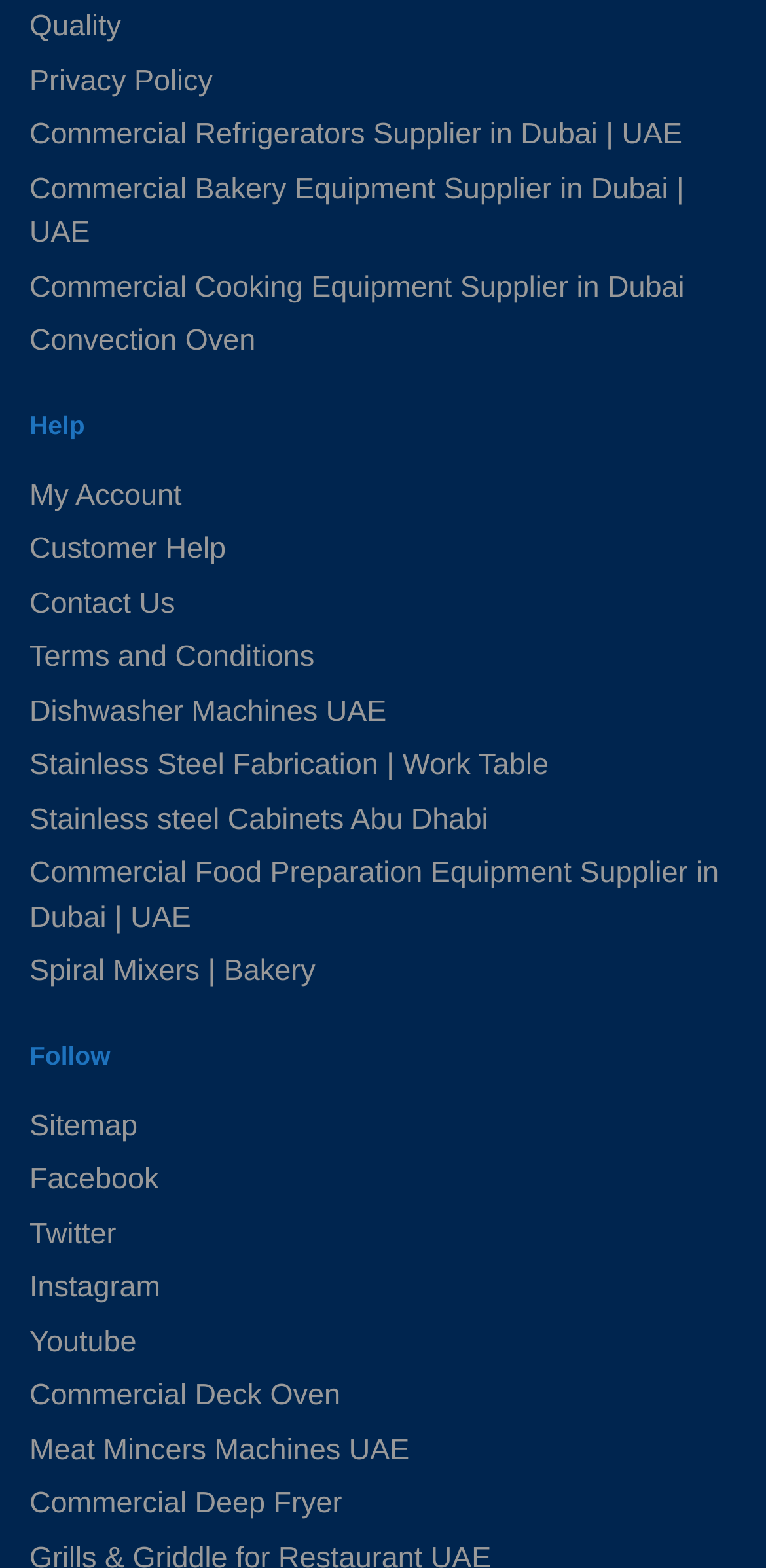Analyze the image and provide a detailed answer to the question: What is the last link on the webpage?

The last link on the webpage is 'Commercial Deep Fryer' which is located at the bottom of the webpage with a bounding box of [0.038, 0.948, 0.447, 0.97].